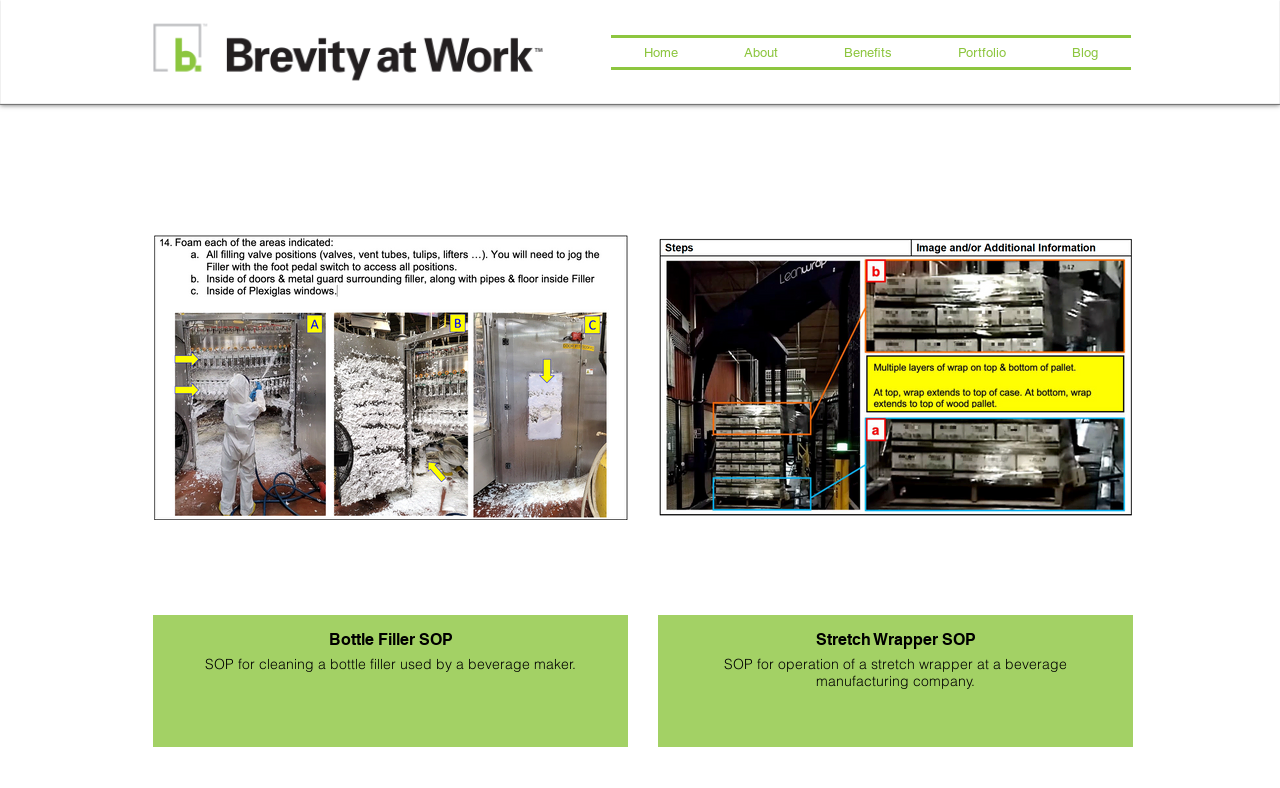Given the webpage screenshot and the description, determine the bounding box coordinates (top-left x, top-left y, bottom-right x, bottom-right y) that define the location of the UI element matching this description: CONTACT

None